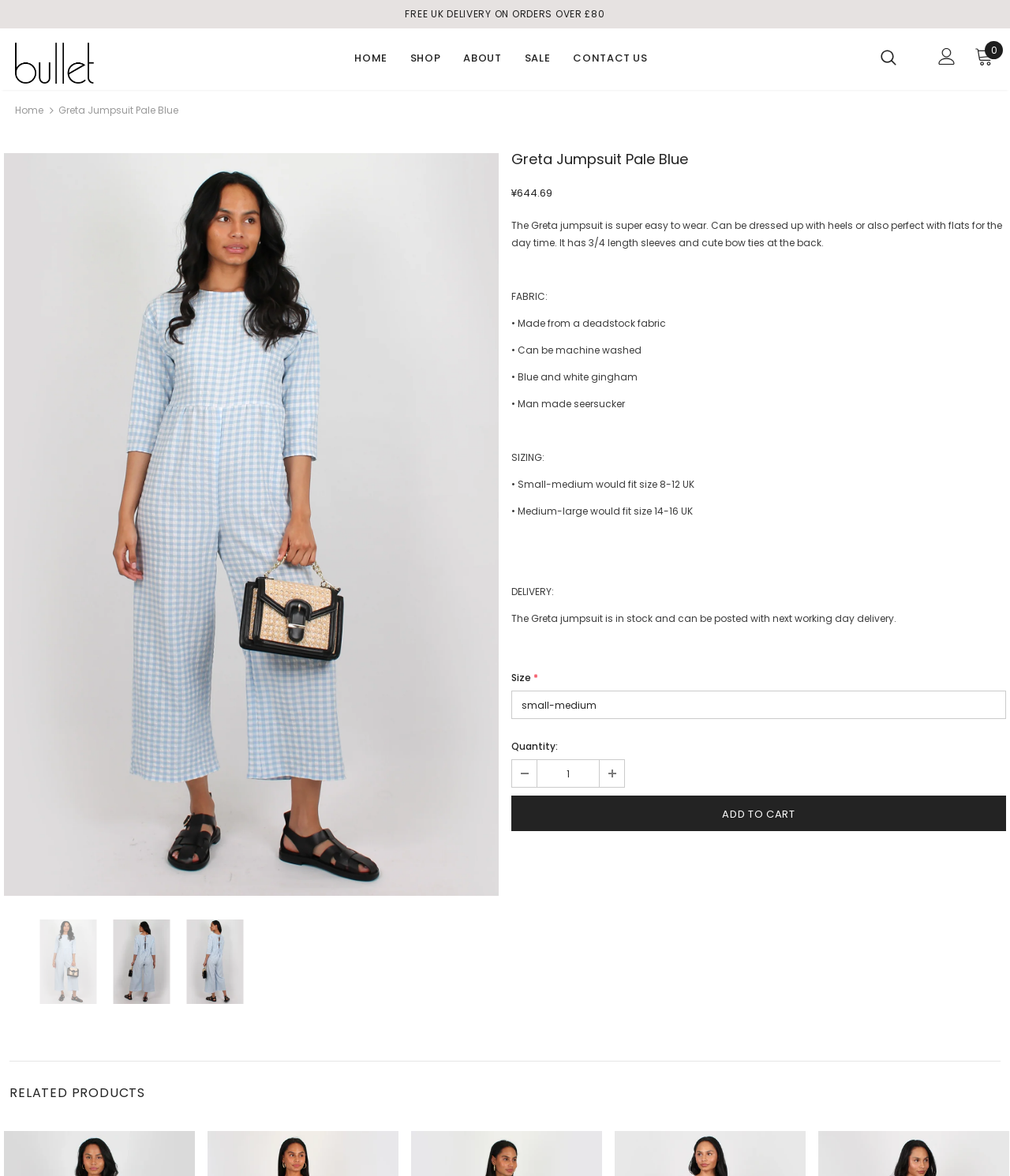Give the bounding box coordinates for this UI element: "input value="1" name="quantity" value="1"". The coordinates should be four float numbers between 0 and 1, arranged as [left, top, right, bottom].

[0.532, 0.646, 0.593, 0.669]